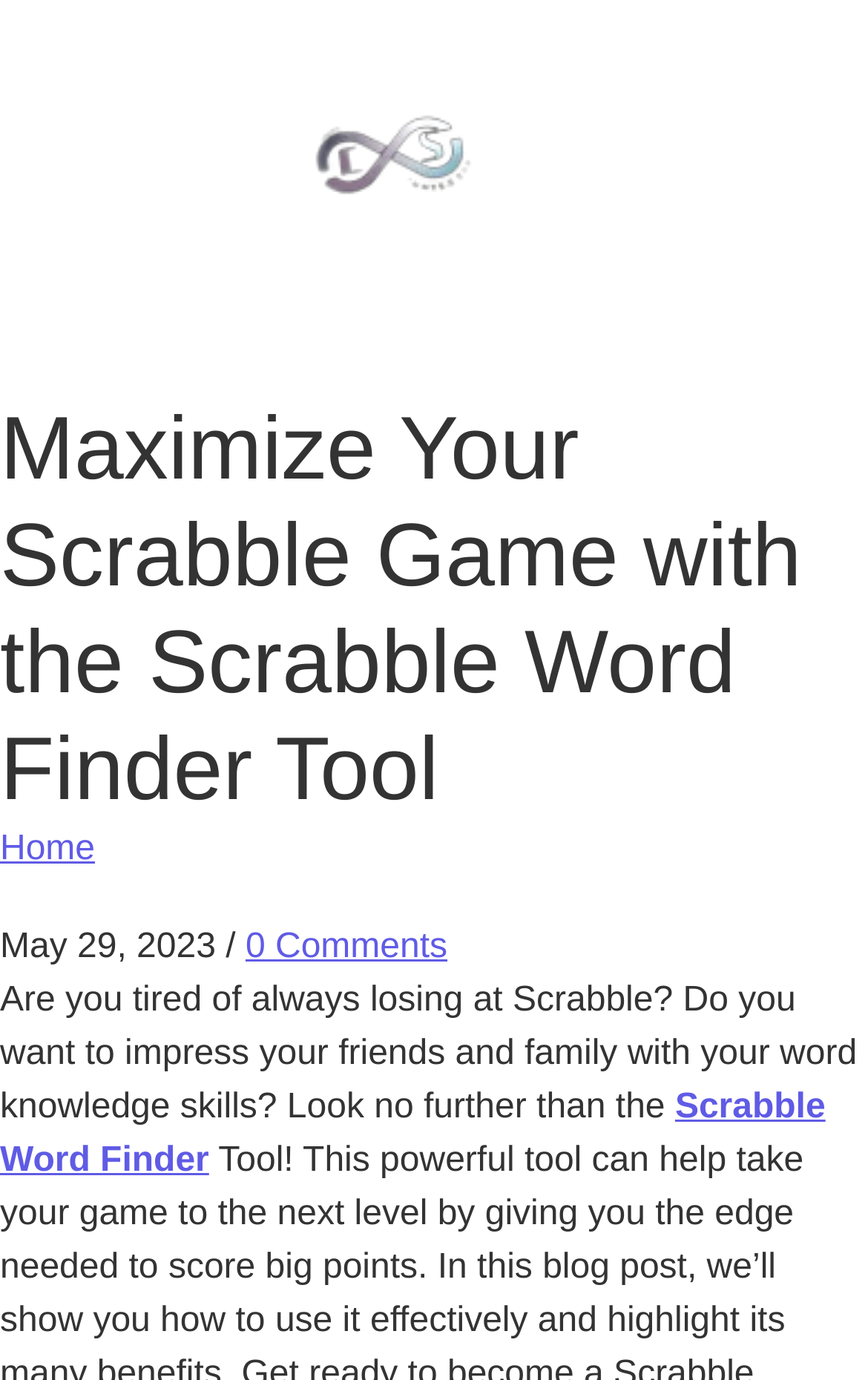What is the date mentioned on the webpage?
Please give a detailed answer to the question using the information shown in the image.

The date 'May 29, 2023' is mentioned on the webpage, which is likely the date the article or content was published or updated.